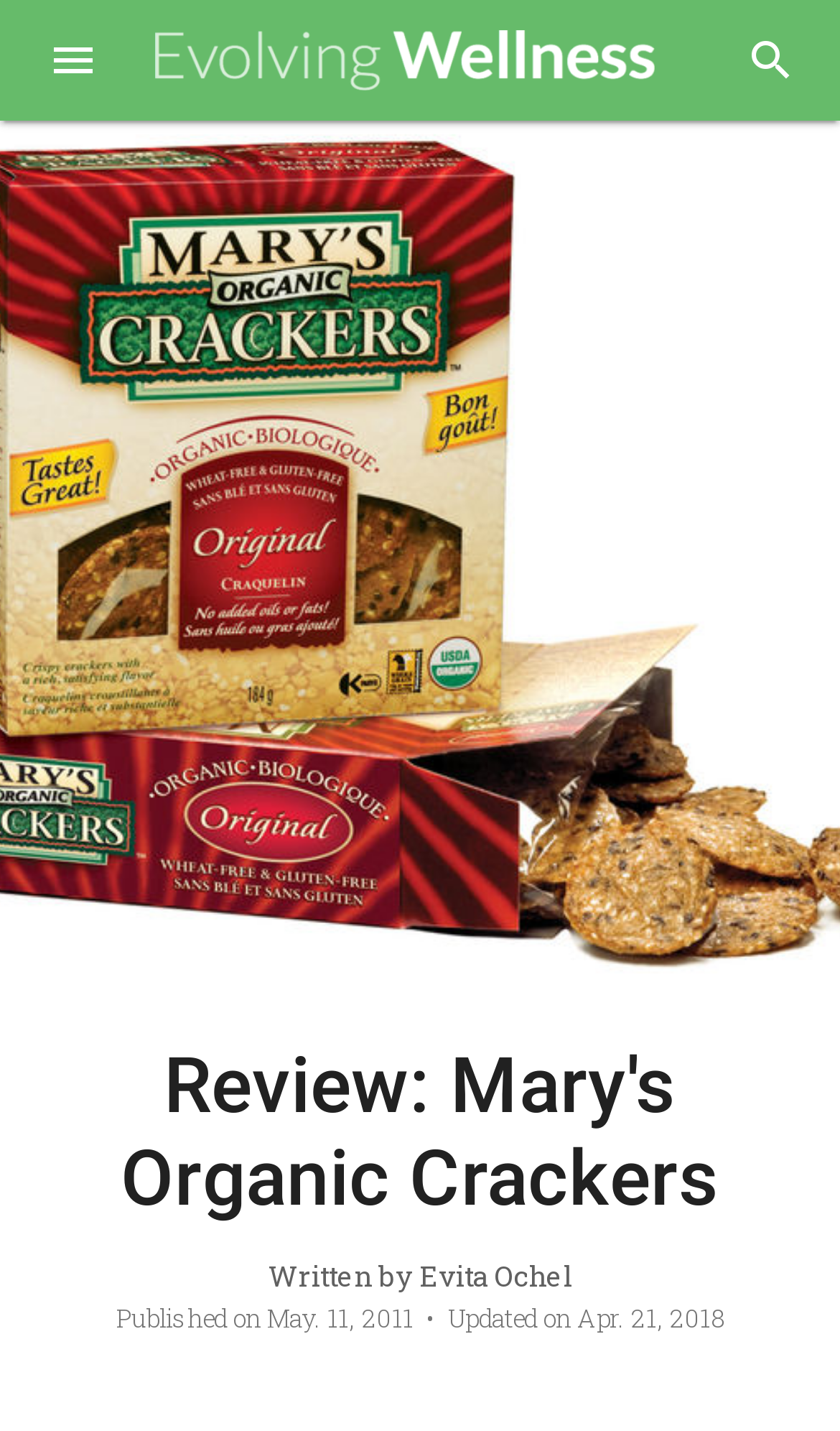Specify the bounding box coordinates (top-left x, top-left y, bottom-right x, bottom-right y) of the UI element in the screenshot that matches this description: Evolving Wellness

[0.185, 0.021, 0.782, 0.064]